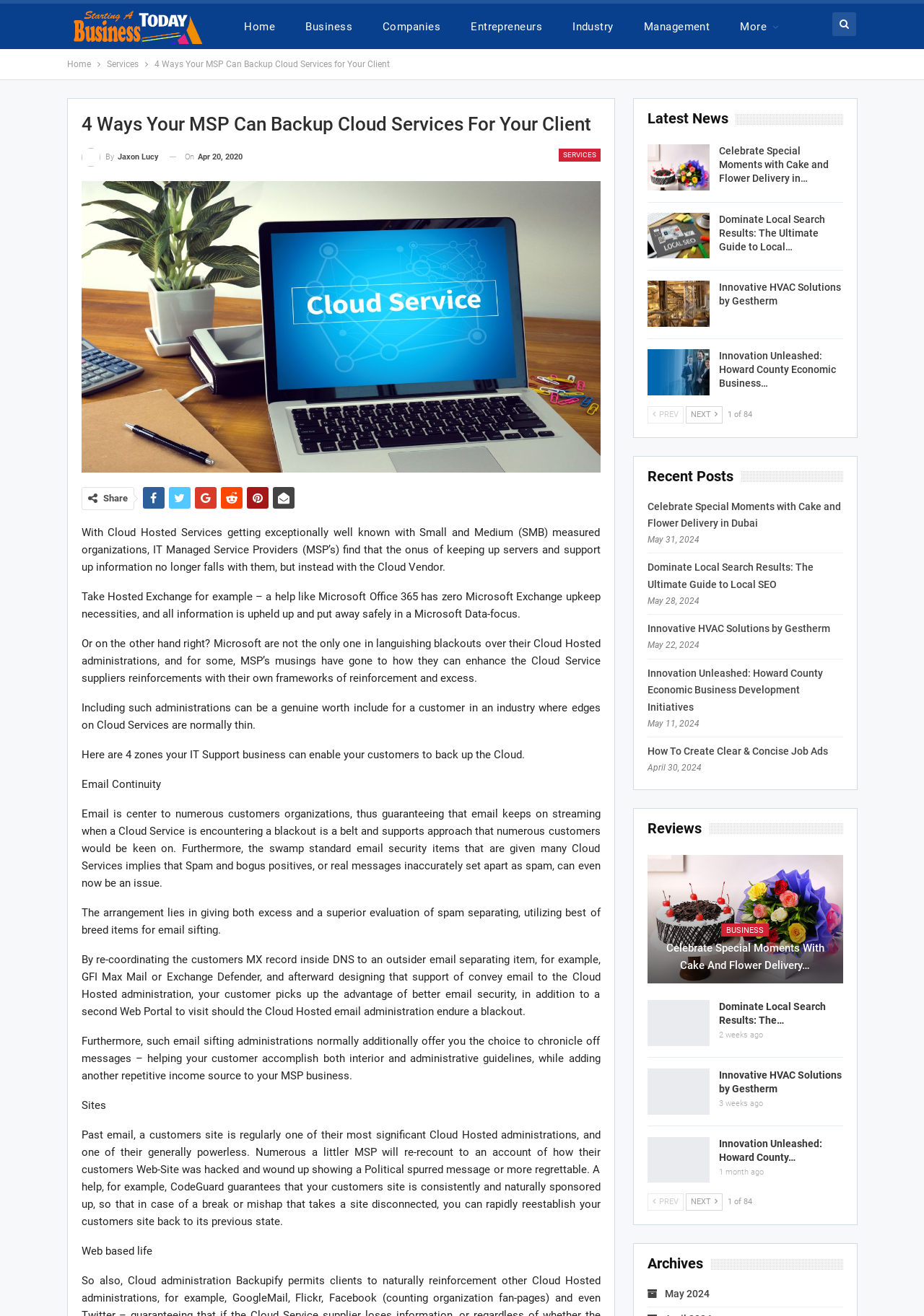Please identify the coordinates of the bounding box for the clickable region that will accomplish this instruction: "View the next page".

[0.742, 0.308, 0.782, 0.322]